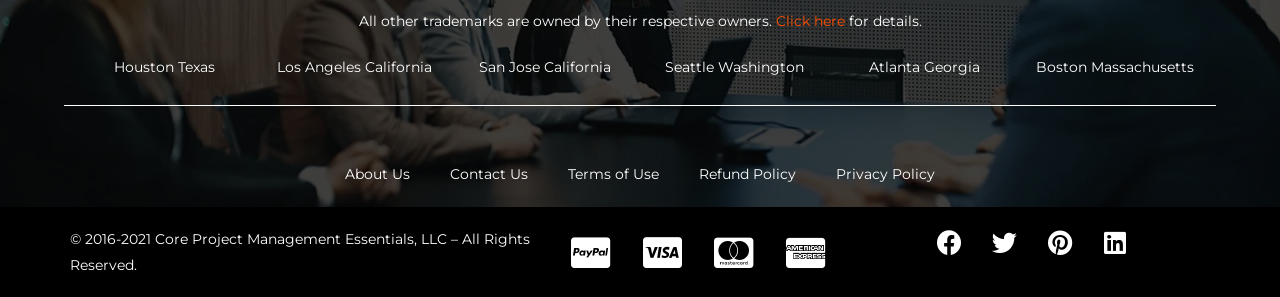Based on the image, please elaborate on the answer to the following question:
How many payment methods are accepted?

I found the payment method icons at the bottom of the webpage, which are Cc-paypal, Cc-visa, Cc-mastercard, and Cc-amex, indicating that 4 payment methods are accepted.